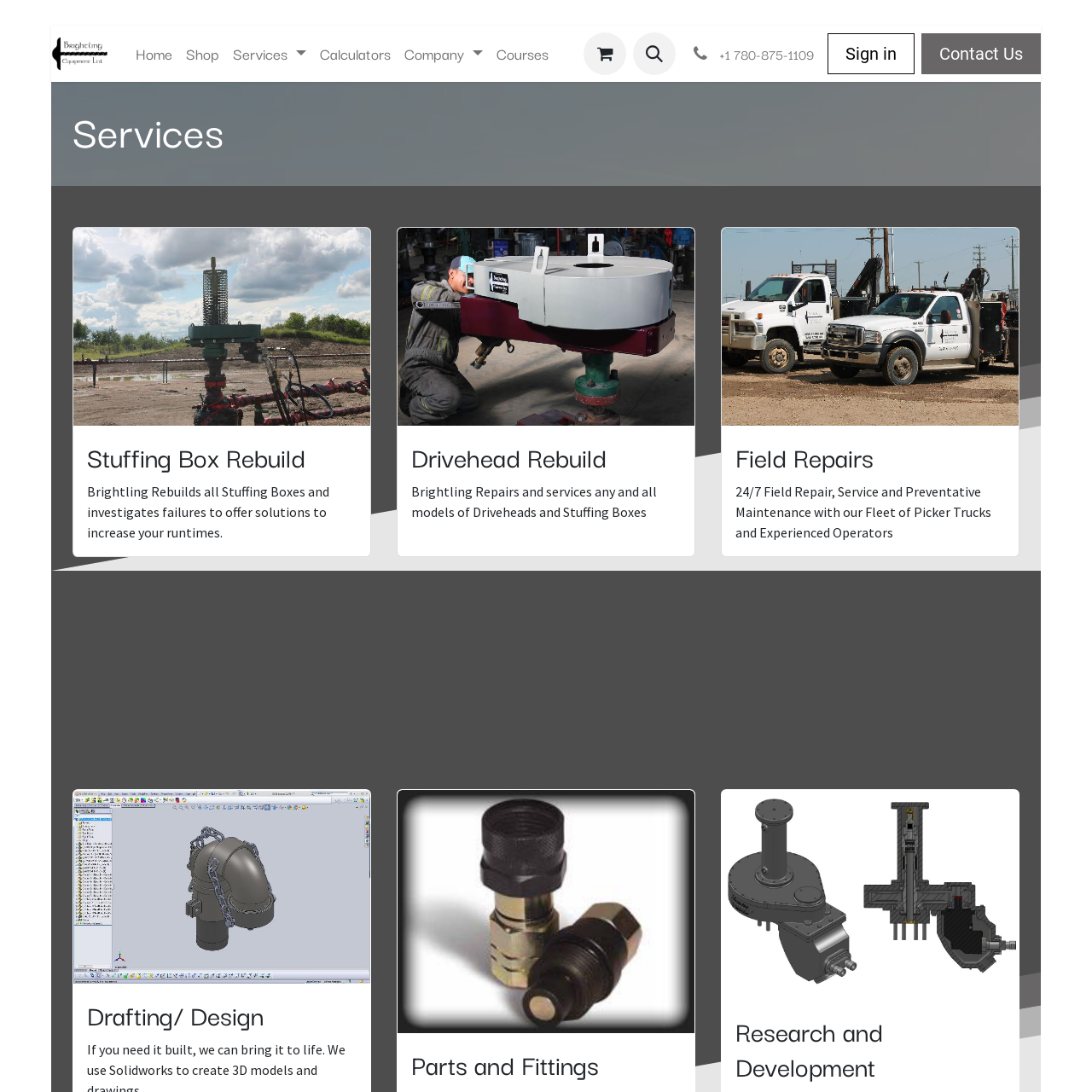How many images are on the webpage?
Please provide a single word or phrase as your answer based on the screenshot.

3